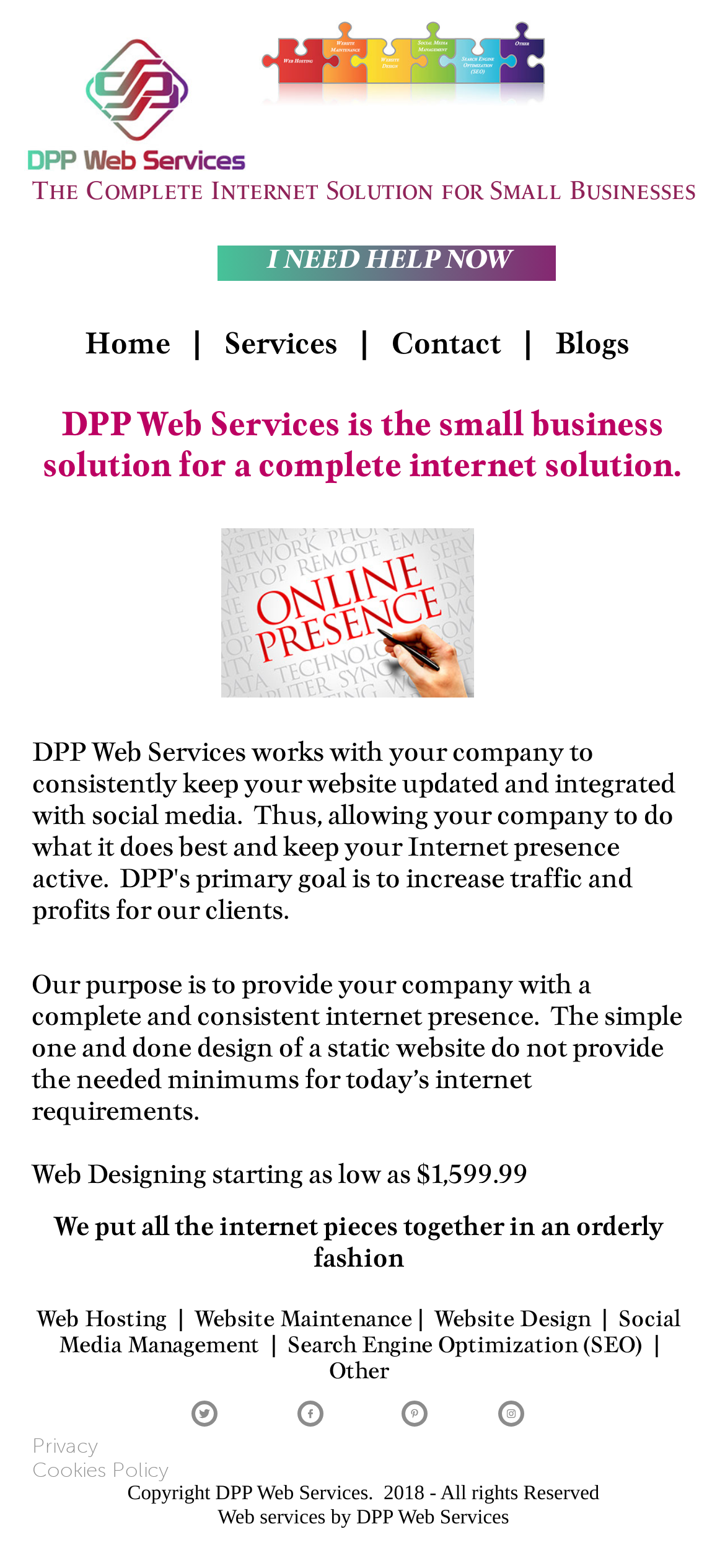Please locate the bounding box coordinates of the element that needs to be clicked to achieve the following instruction: "Explore 'Social Media Management'". The coordinates should be four float numbers between 0 and 1, i.e., [left, top, right, bottom].

[0.081, 0.832, 0.94, 0.868]